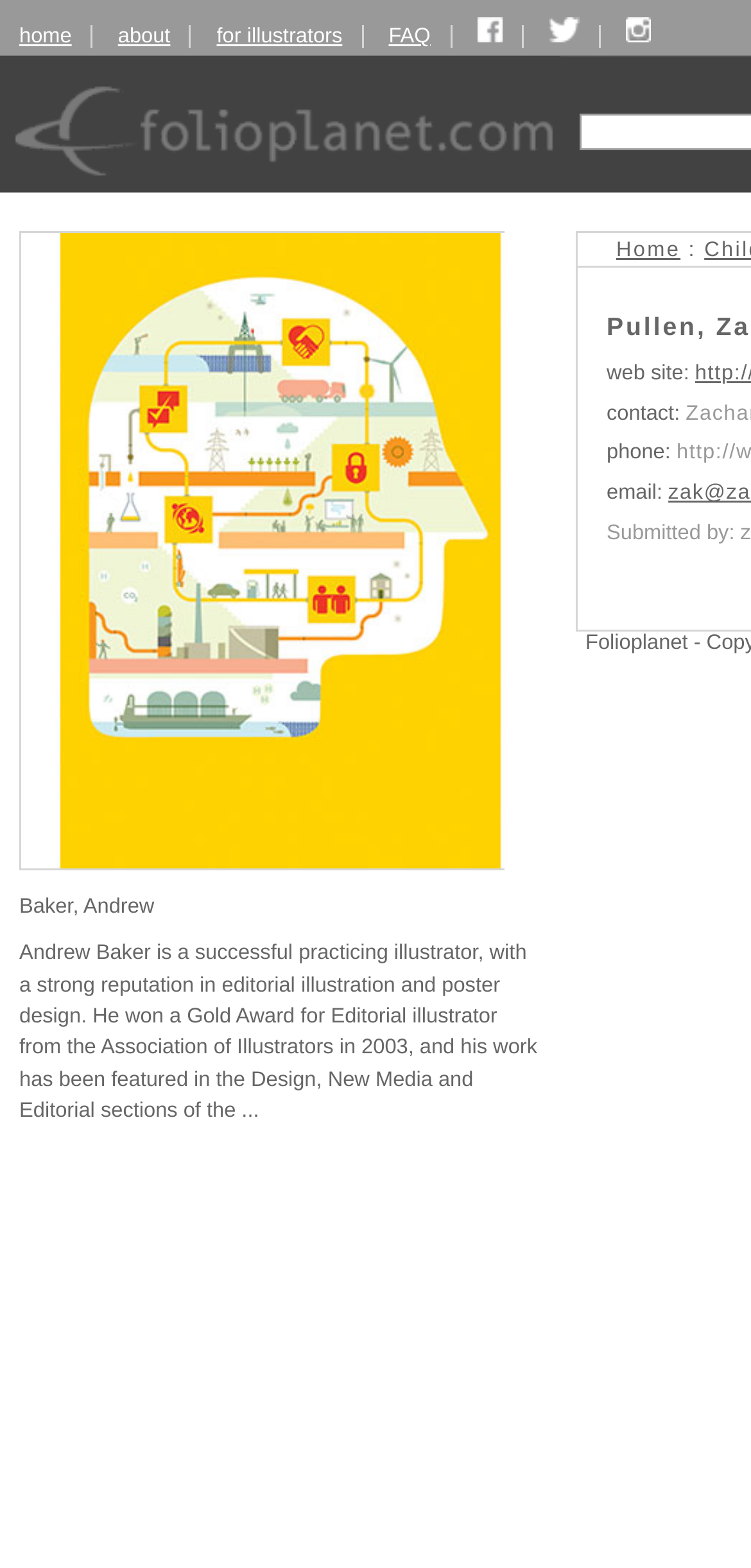Can you specify the bounding box coordinates for the region that should be clicked to fulfill this instruction: "check Facebook page".

[0.635, 0.016, 0.668, 0.031]